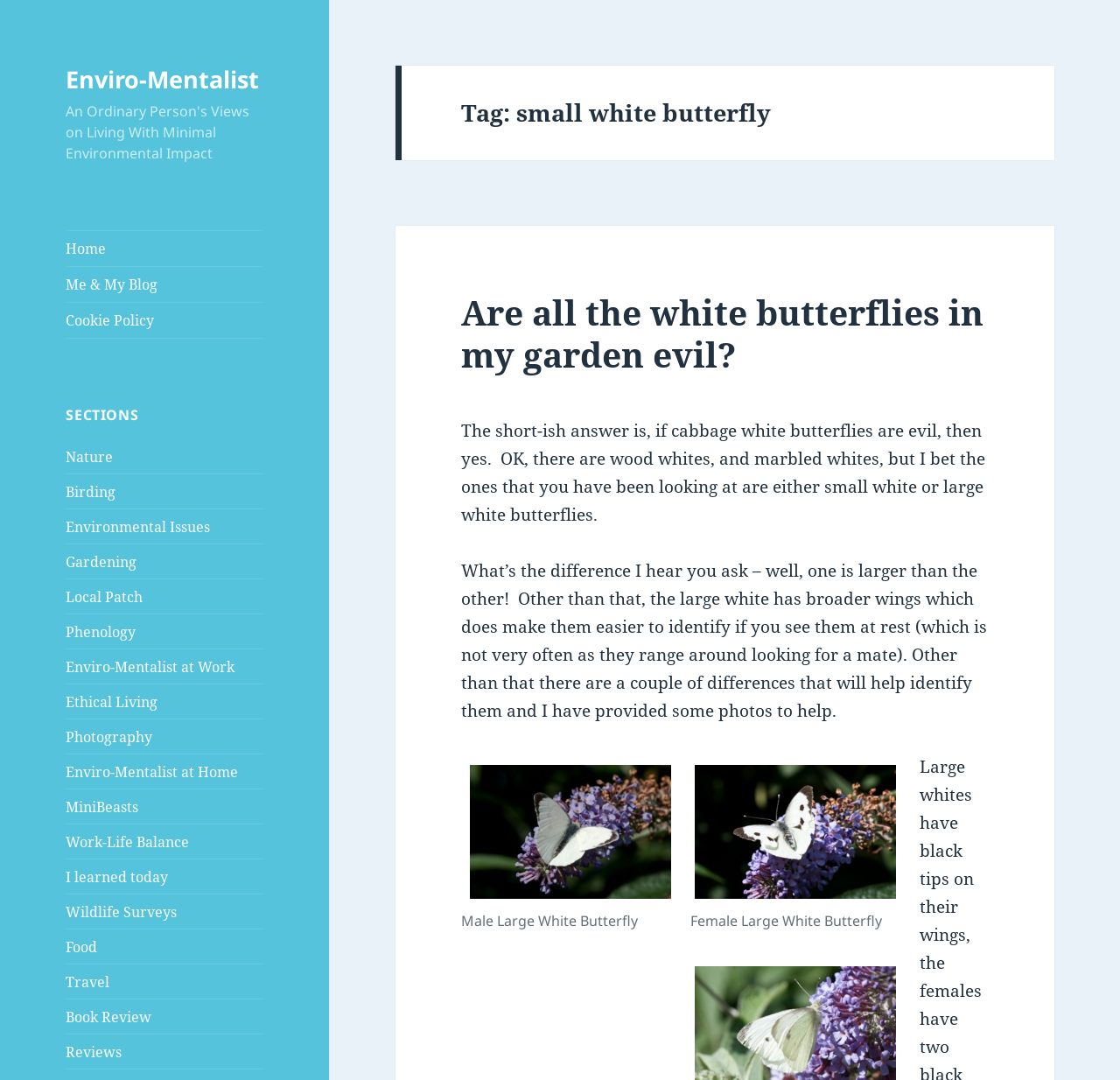Could you identify the text that serves as the heading for this webpage?

Tag: small white butterfly